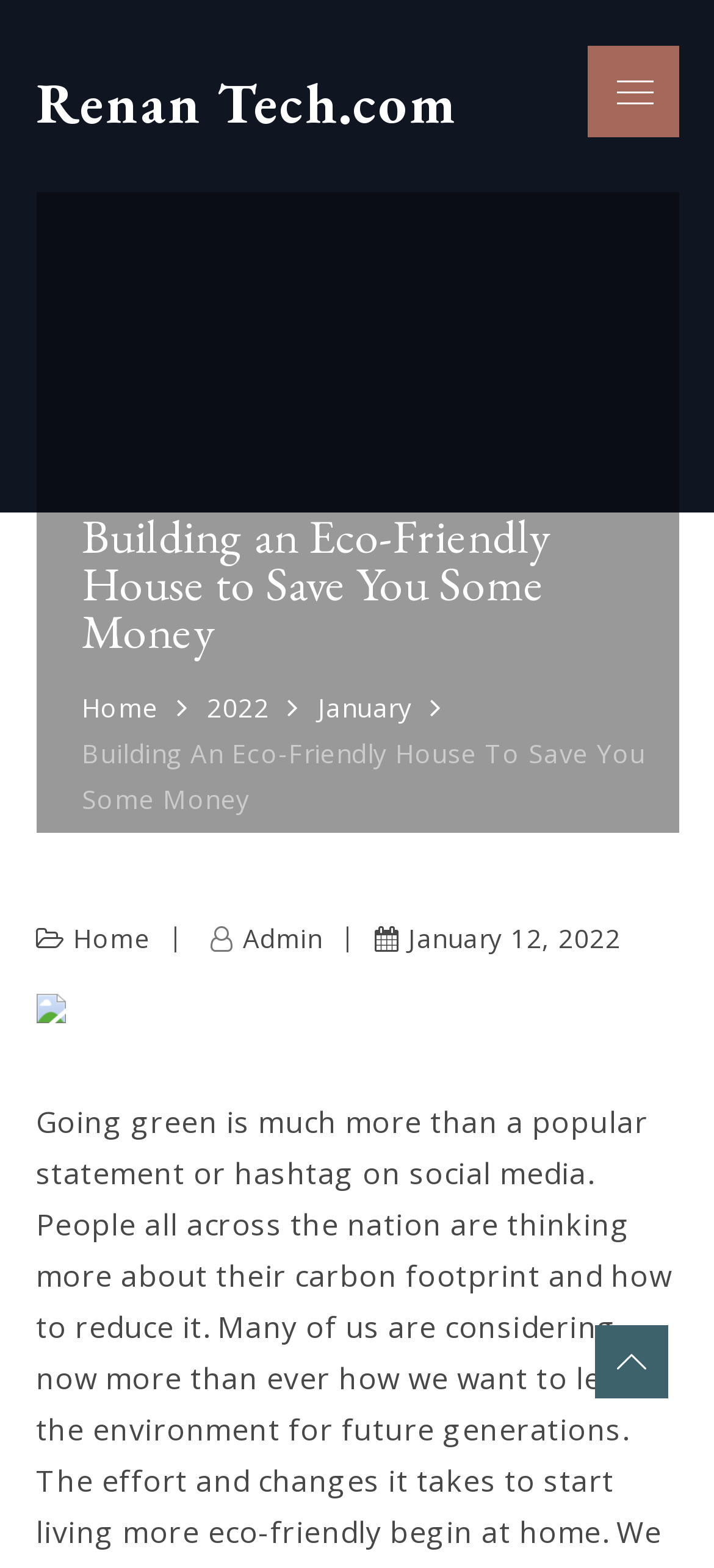Please identify the bounding box coordinates of the clickable area that will fulfill the following instruction: "Call the phone number". The coordinates should be in the format of four float numbers between 0 and 1, i.e., [left, top, right, bottom].

None